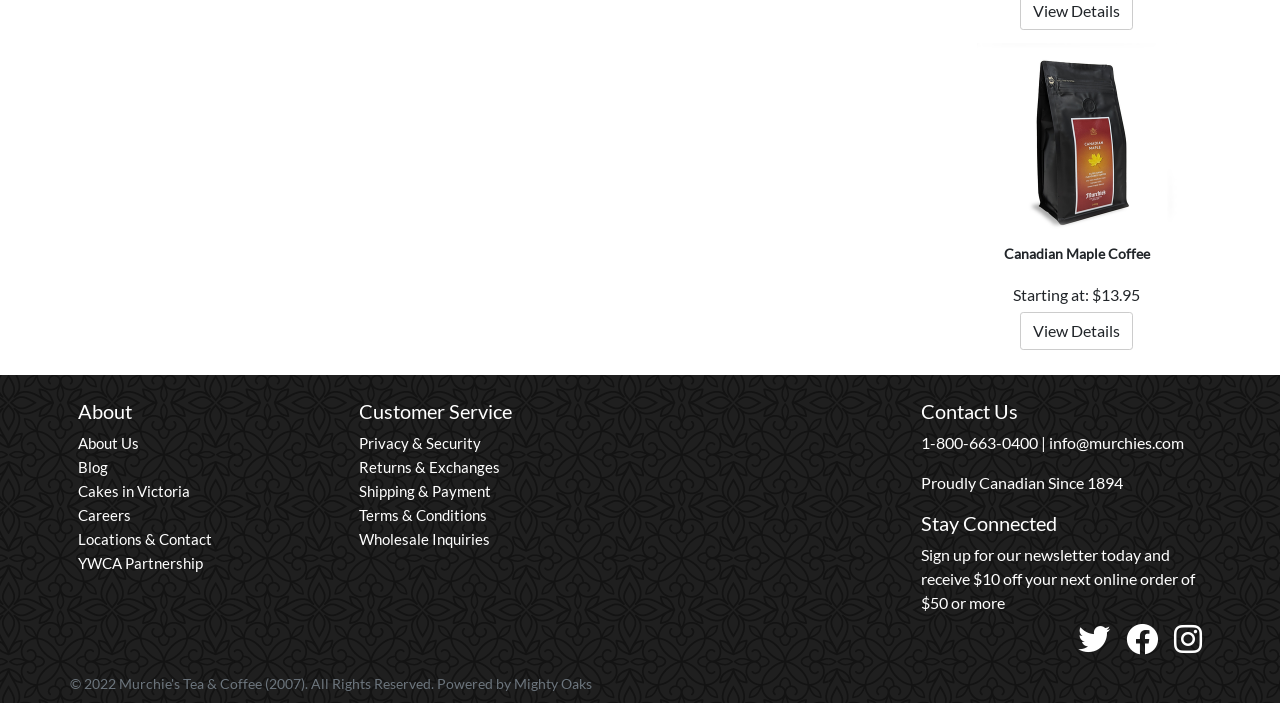What is the price of the coffee product?
Answer briefly with a single word or phrase based on the image.

$13.95